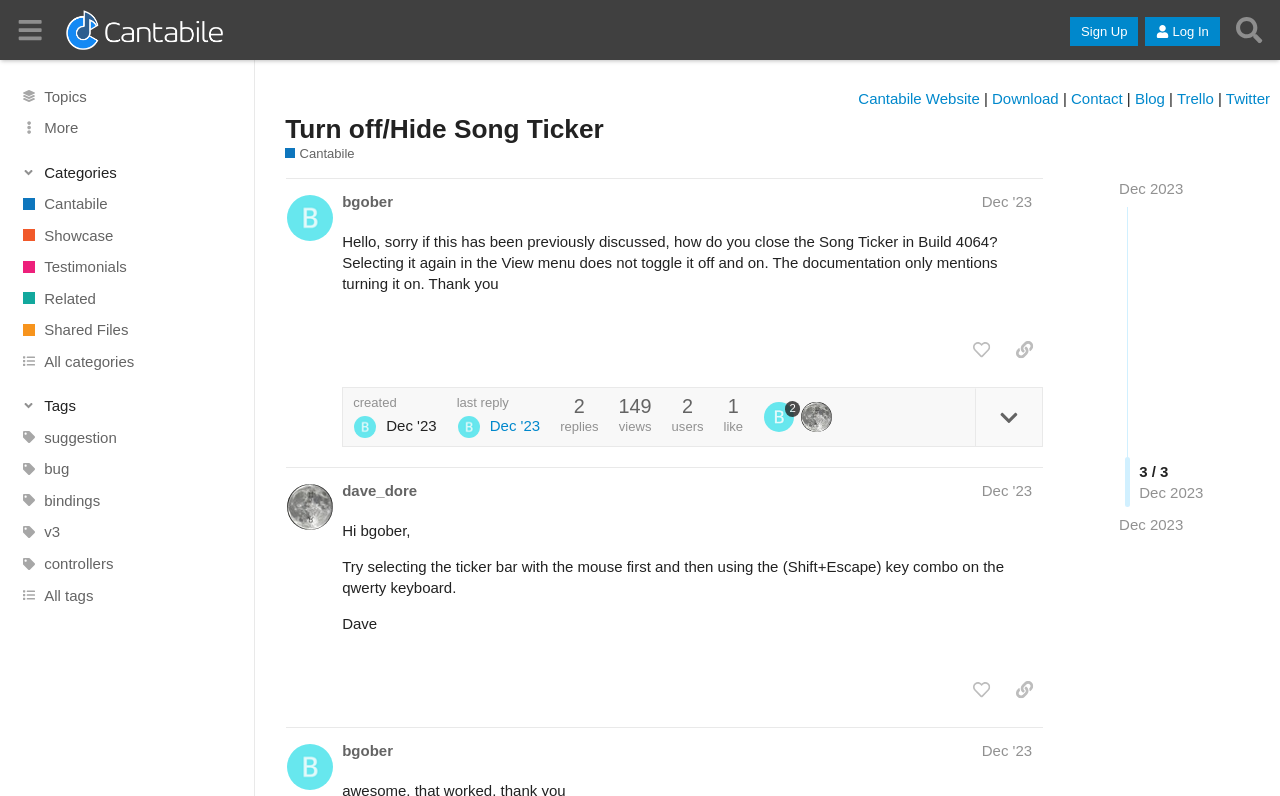Give a short answer using one word or phrase for the question:
What is the purpose of the 'Sidebar' button?

To expand or collapse the sidebar